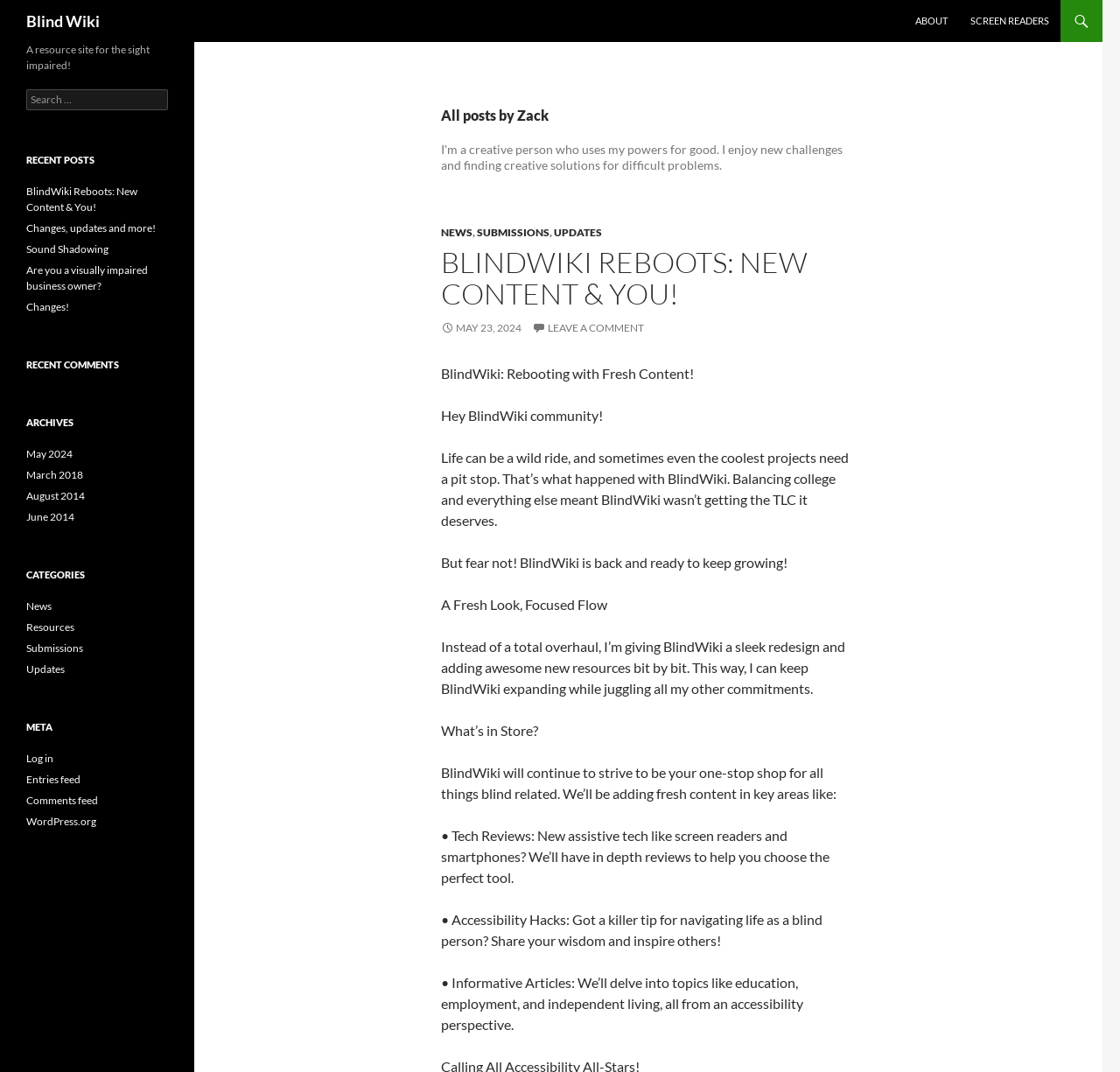Provide the bounding box coordinates of the section that needs to be clicked to accomplish the following instruction: "Contact Us."

None